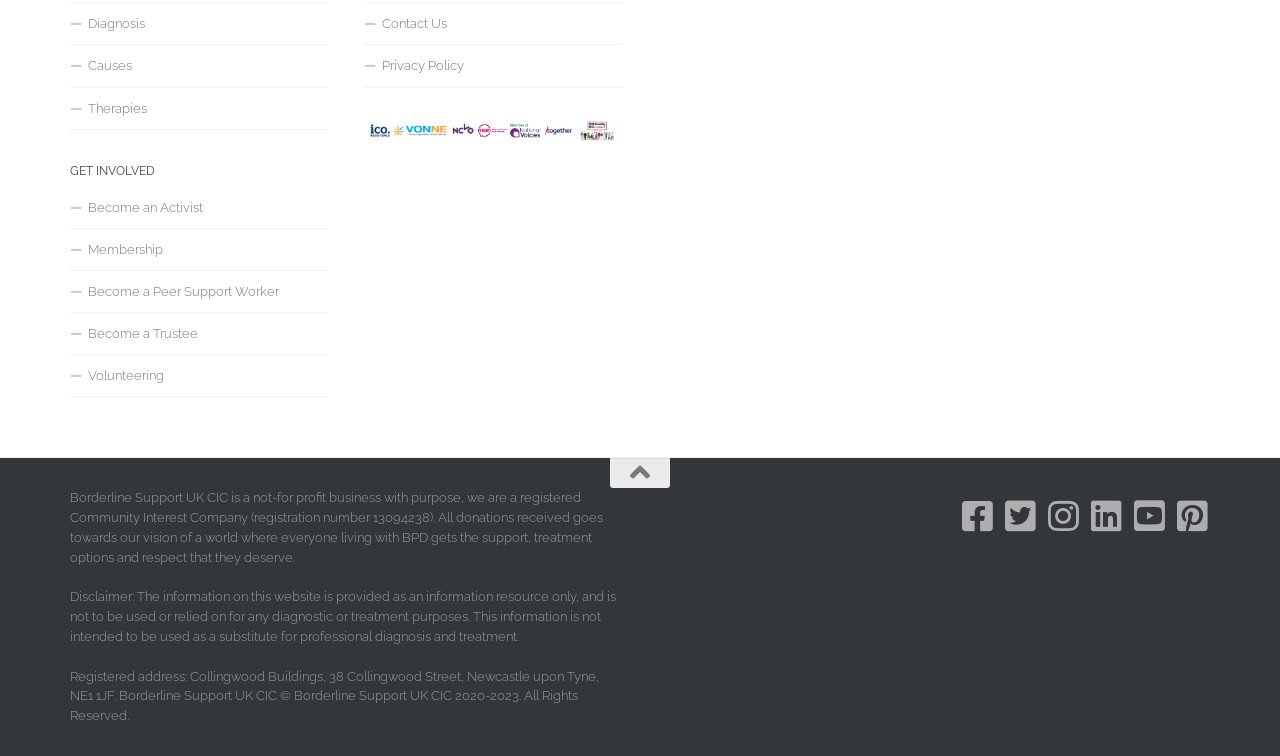Respond to the following question with a brief word or phrase:
What is the purpose of Borderline Support UK CIC?

Support people with BPD